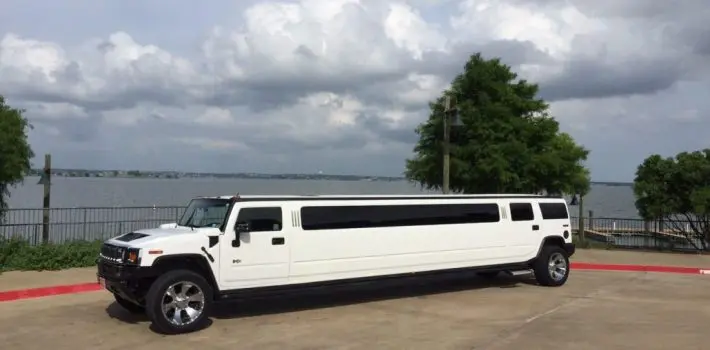Respond to the question with just a single word or phrase: 
What is the purpose of the Hummer limousine?

Special occasions